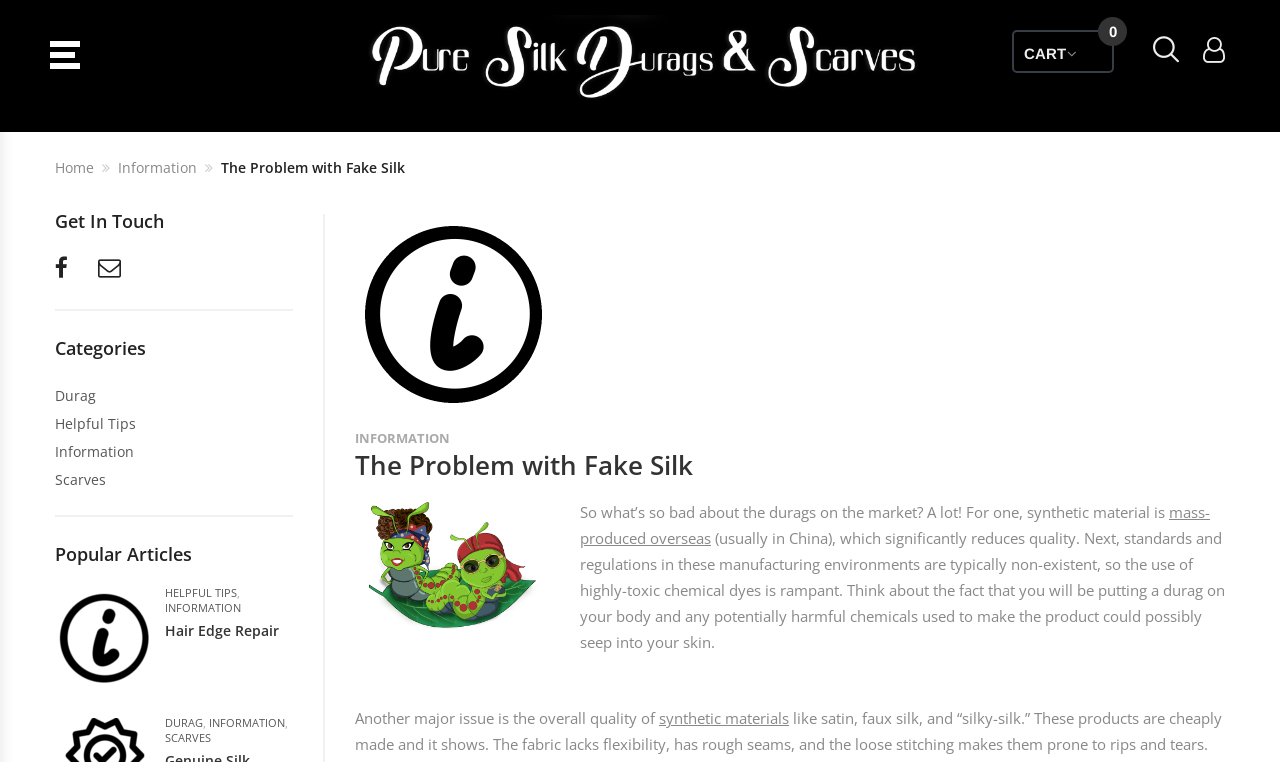Give a one-word or short phrase answer to the question: 
What is the image description of the figure element on the webpage?

silk durag logo